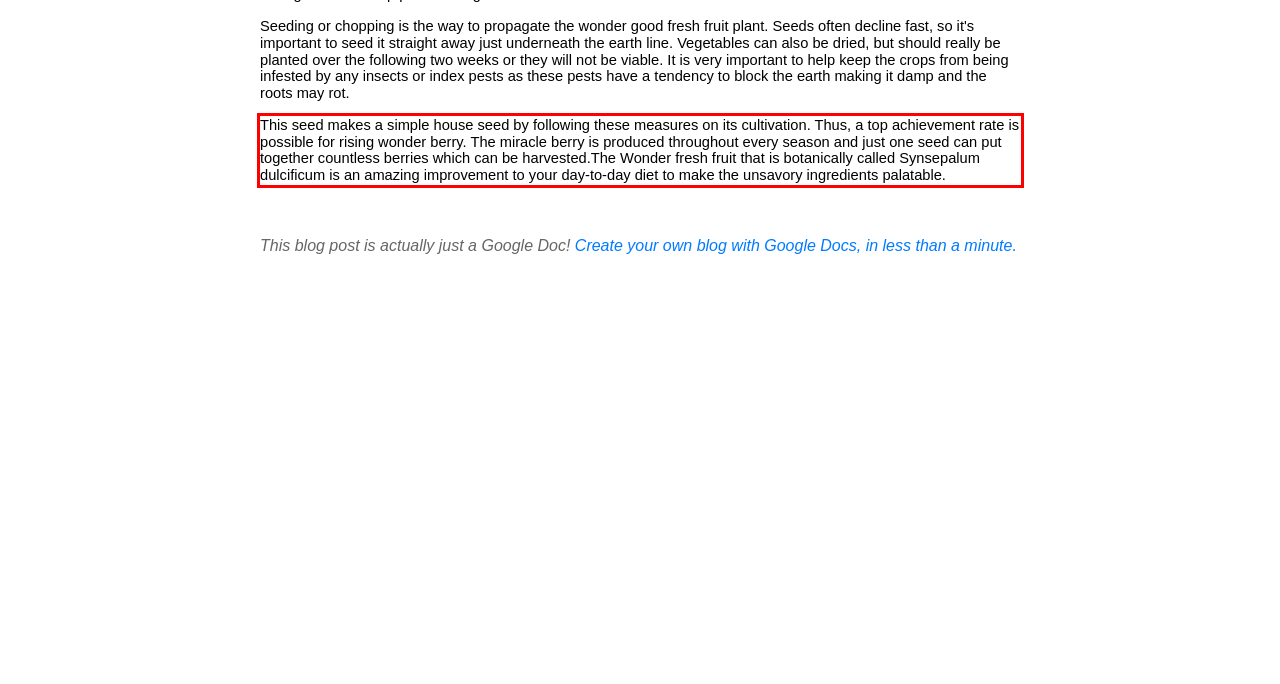With the provided screenshot of a webpage, locate the red bounding box and perform OCR to extract the text content inside it.

This seed makes a simple house seed by following these measures on its cultivation. Thus, a top achievement rate is possible for rising wonder berry. The miracle berry is produced throughout every season and just one seed can put together countless berries which can be harvested.The Wonder fresh fruit that is botanically called Synsepalum dulcificum is an amazing improvement to your day-to-day diet to make the unsavory ingredients palatable.